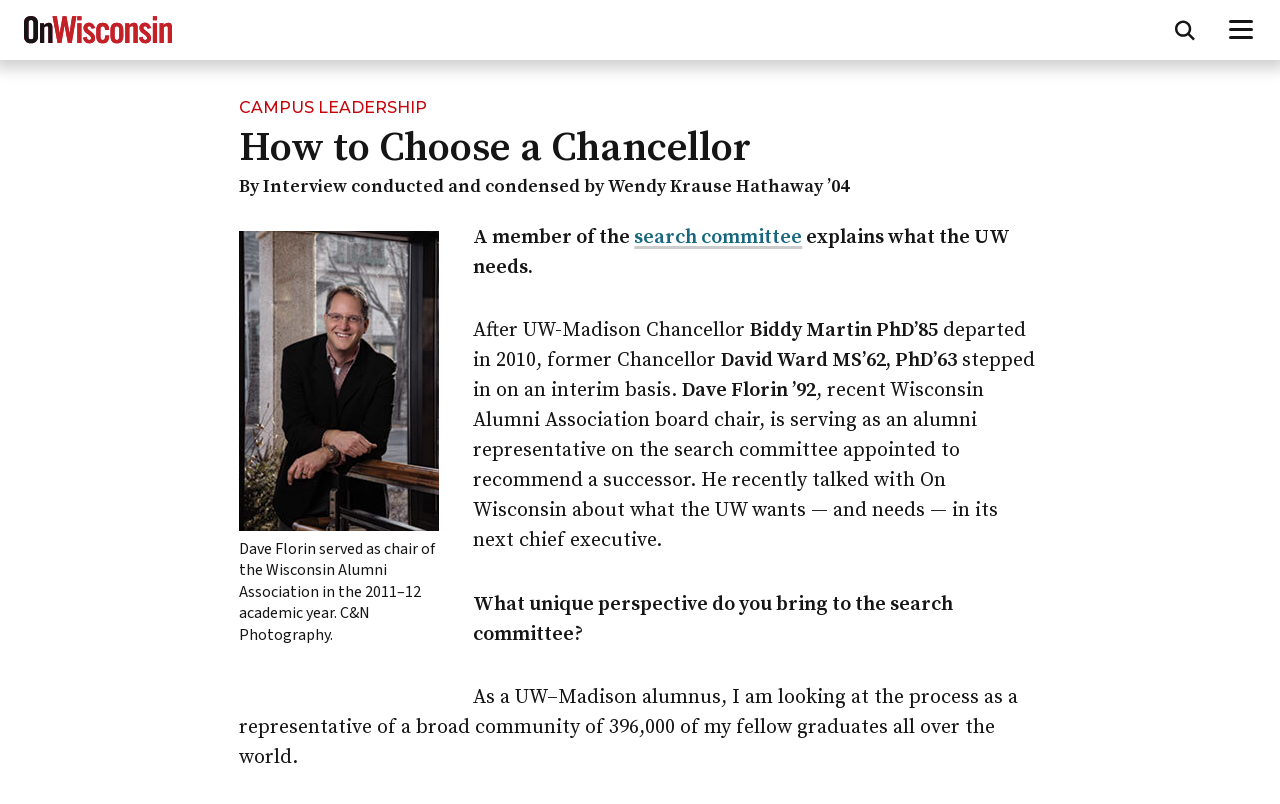What is the name of the magazine?
Using the picture, provide a one-word or short phrase answer.

On Wisconsin Magazine